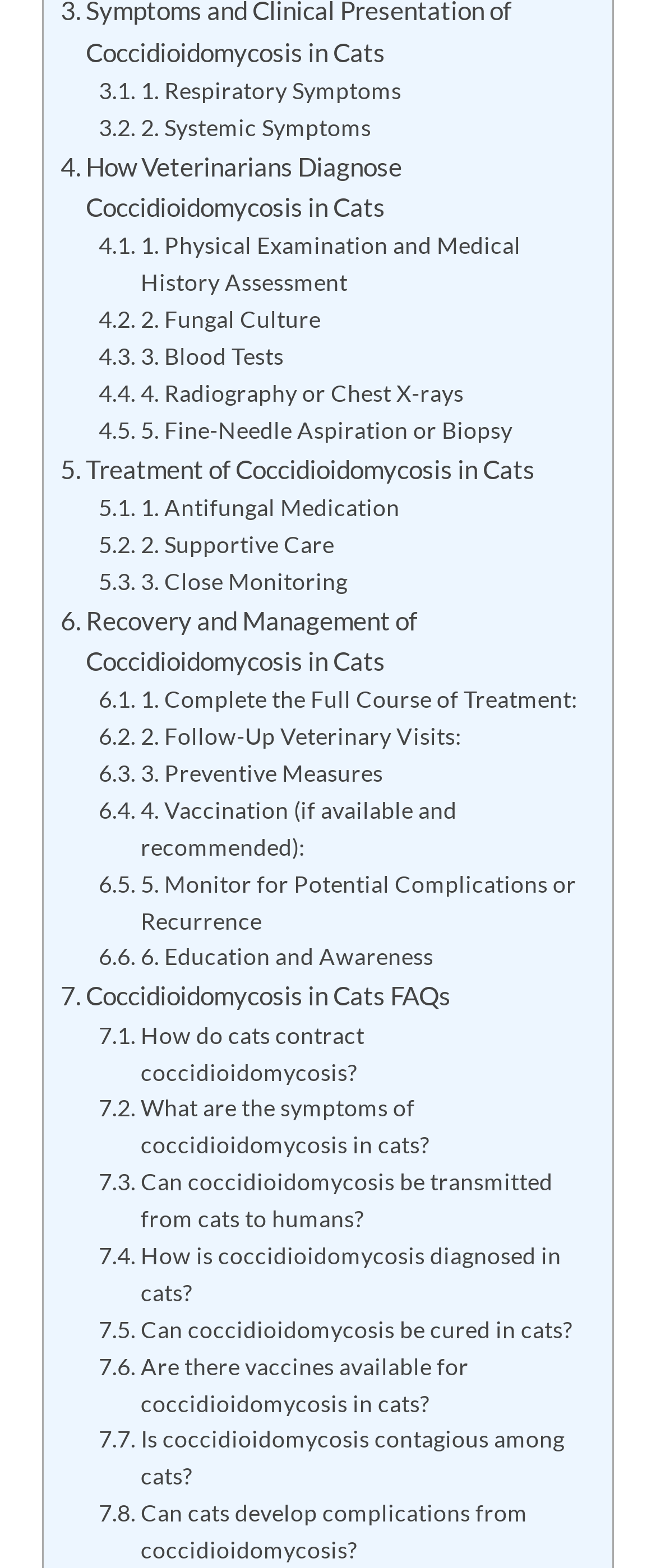Locate the UI element described by 3. Preventive Measures and provide its bounding box coordinates. Use the format (top-left x, top-left y, bottom-right x, bottom-right y) with all values as floating point numbers between 0 and 1.

[0.151, 0.481, 0.583, 0.505]